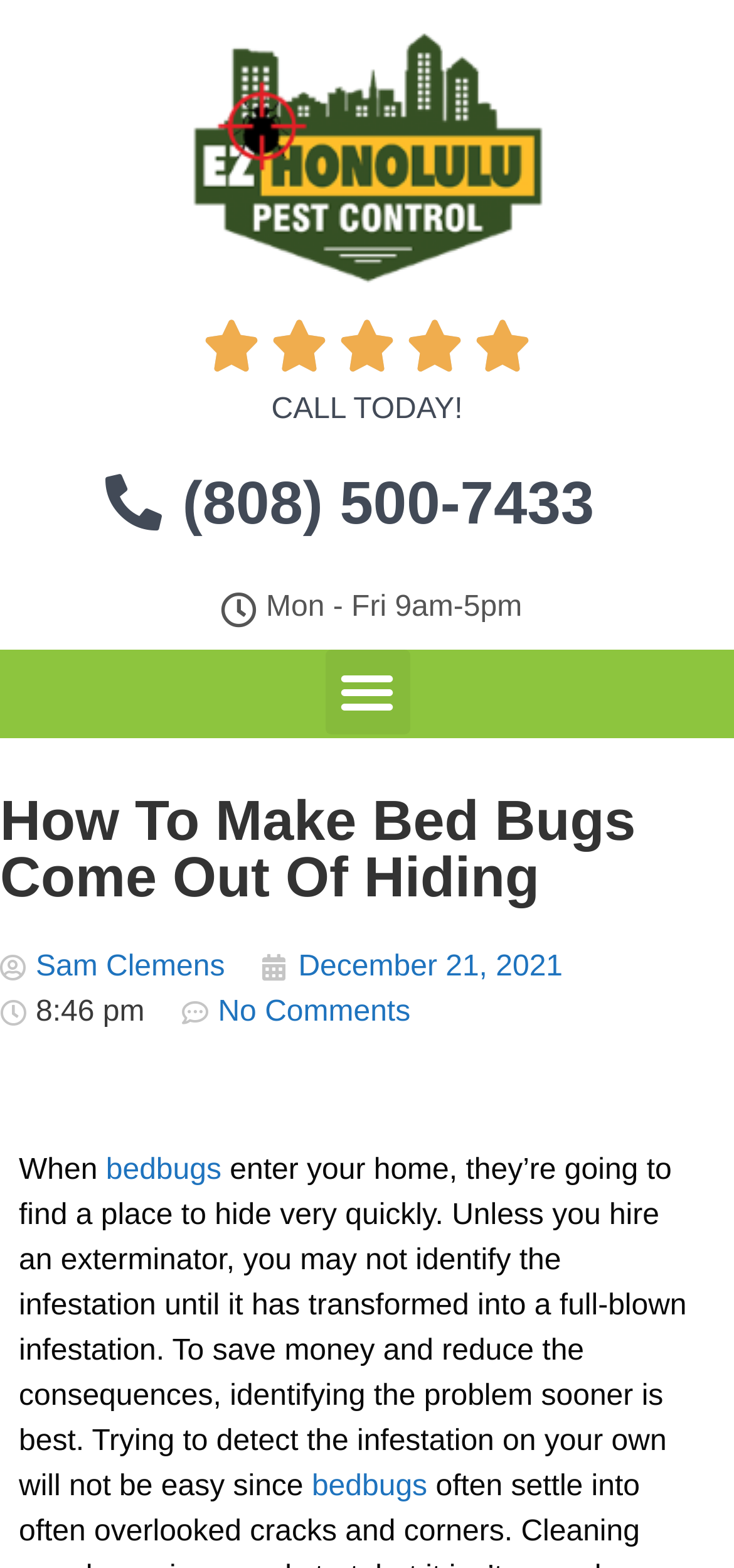What is the phone number to call for pest control?
Can you provide a detailed and comprehensive answer to the question?

The phone number to call for pest control is (808) 500-7433, which is provided as a link on the webpage, located near the 'CALL TODAY!' text element.